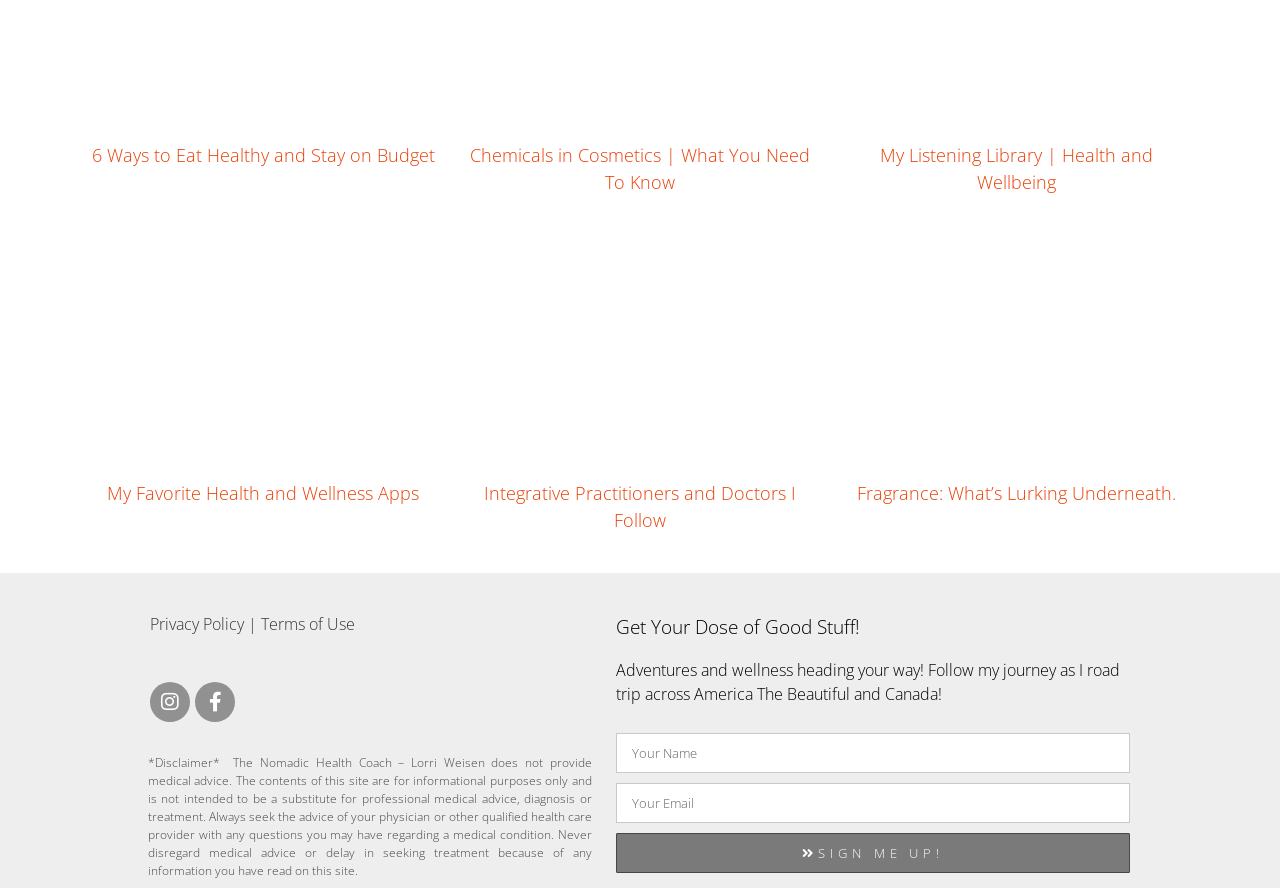Determine the bounding box coordinates of the region to click in order to accomplish the following instruction: "Click the SIGN ME UP button". Provide the coordinates as four float numbers between 0 and 1, specifically [left, top, right, bottom].

[0.482, 0.938, 0.883, 0.983]